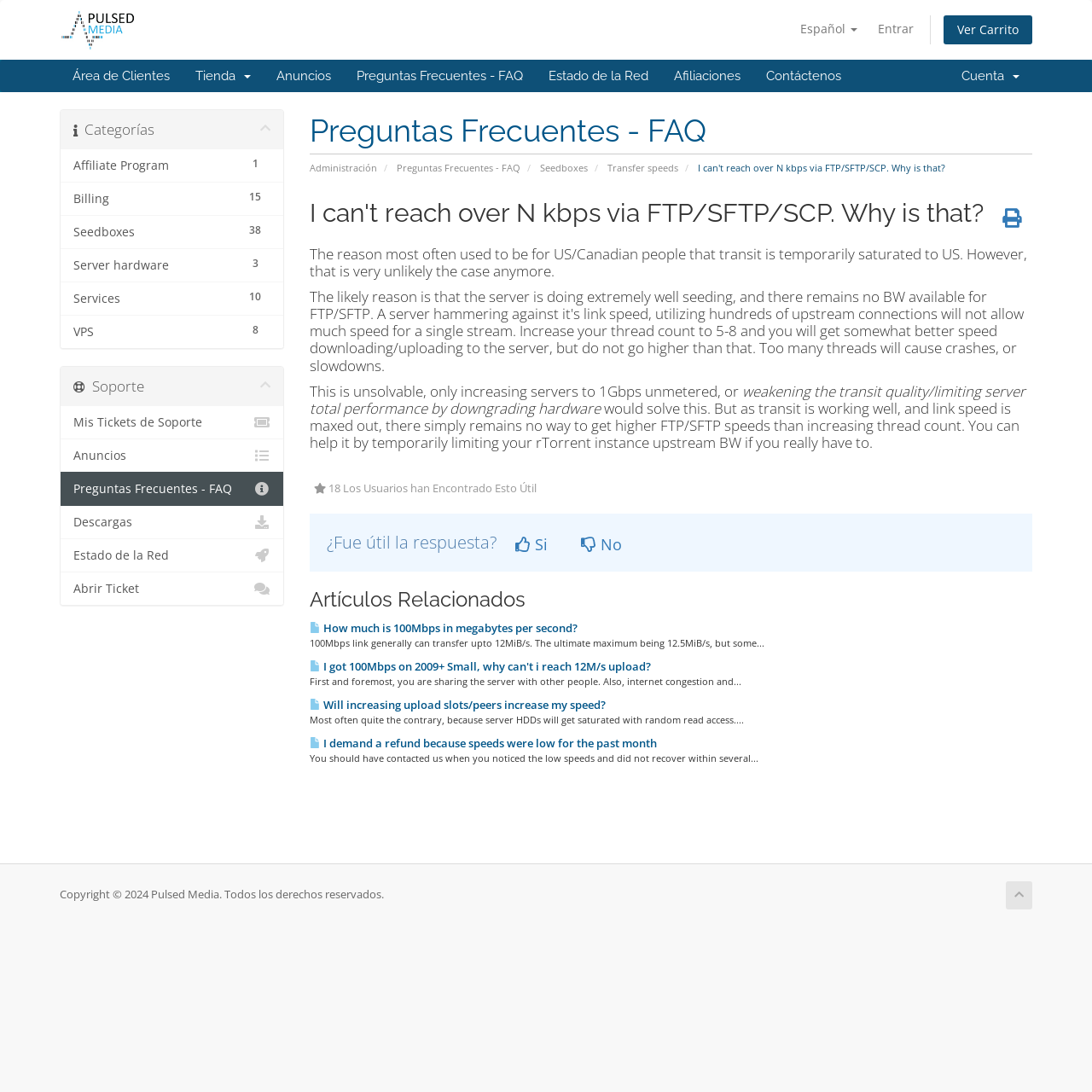Please predict the bounding box coordinates of the element's region where a click is necessary to complete the following instruction: "View Cart". The coordinates should be represented by four float numbers between 0 and 1, i.e., [left, top, right, bottom].

[0.864, 0.014, 0.945, 0.041]